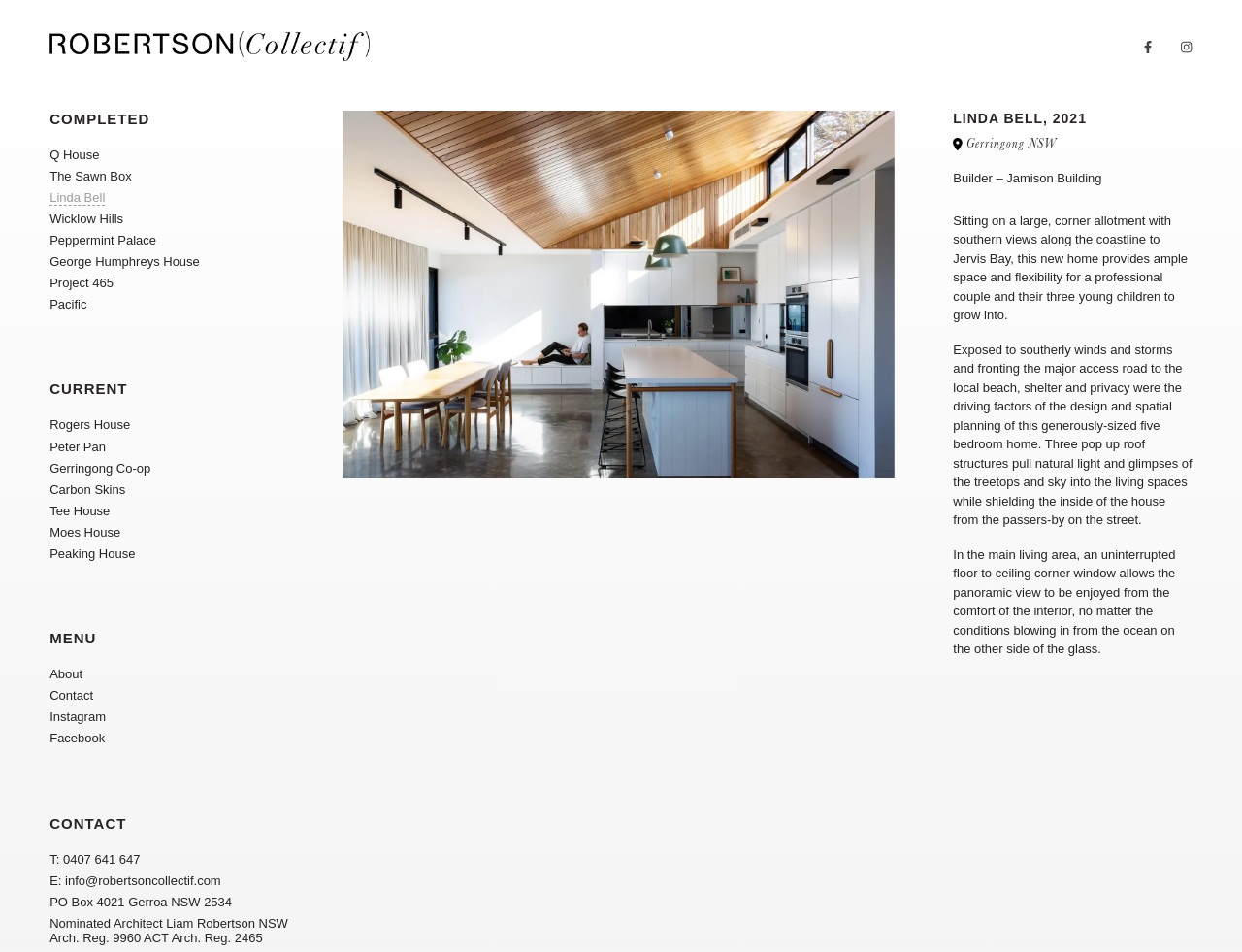Please identify the bounding box coordinates of the region to click in order to complete the task: "View the 'Linda Bell' project details". The coordinates must be four float numbers between 0 and 1, specified as [left, top, right, bottom].

[0.04, 0.2, 0.085, 0.216]